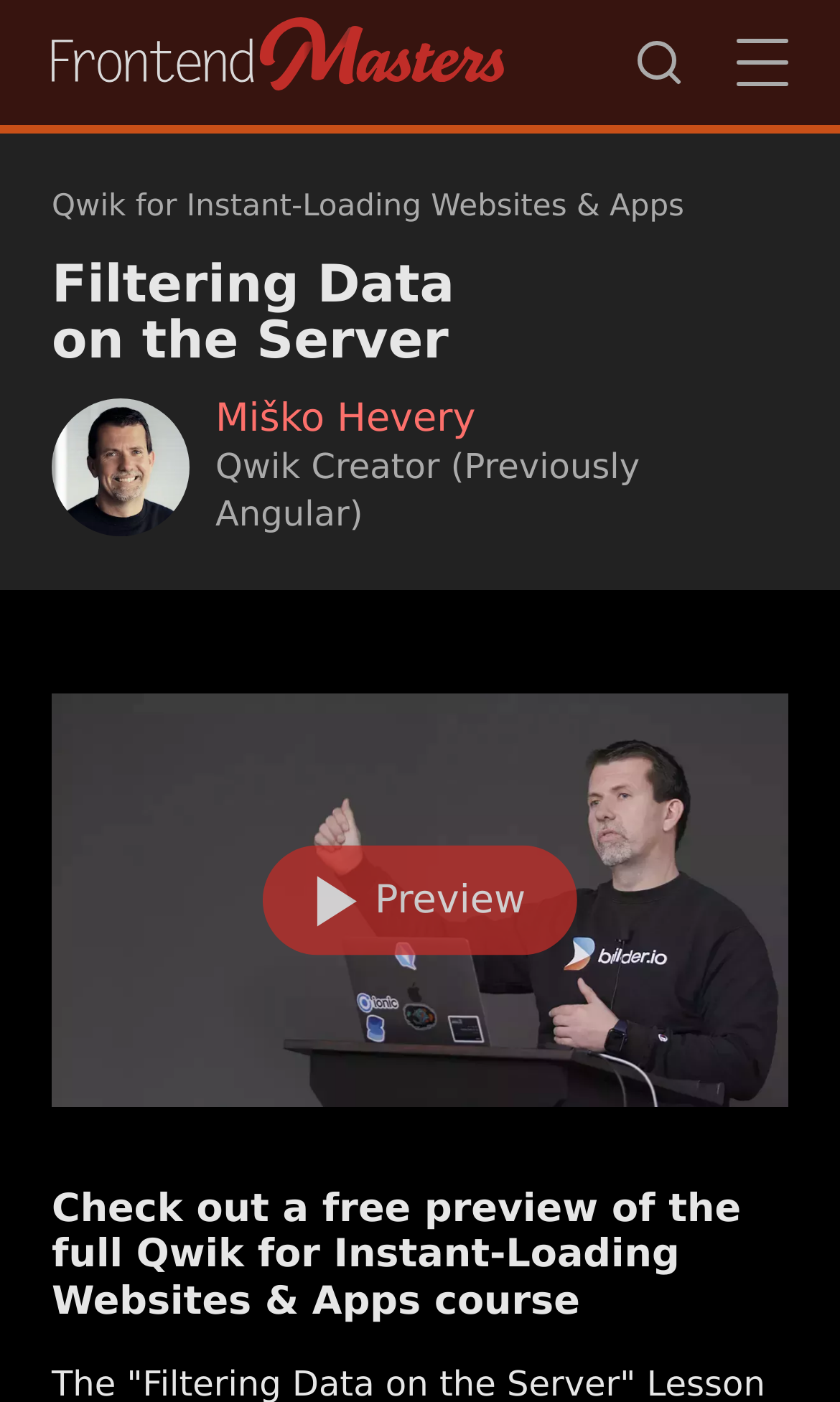Use a single word or phrase to answer the question:
What is the purpose of the webpage?

To promote a course